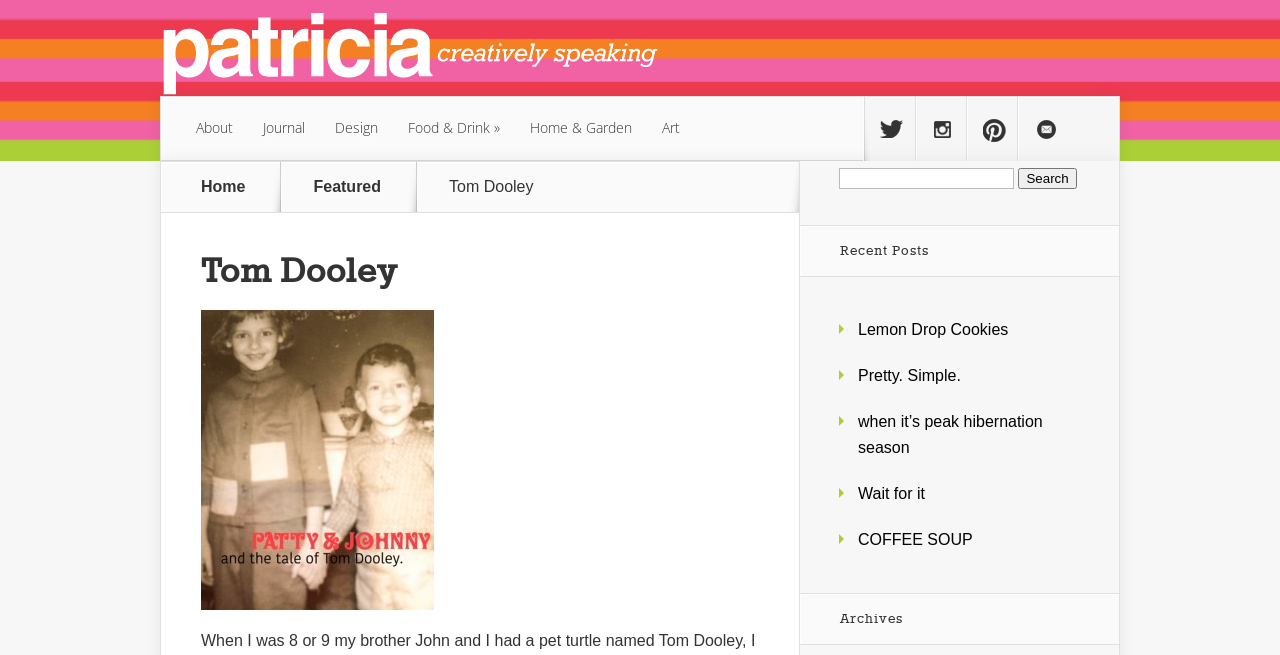Determine the bounding box coordinates (top-left x, top-left y, bottom-right x, bottom-right y) of the UI element described in the following text: Contact Me

[0.795, 0.148, 0.834, 0.246]